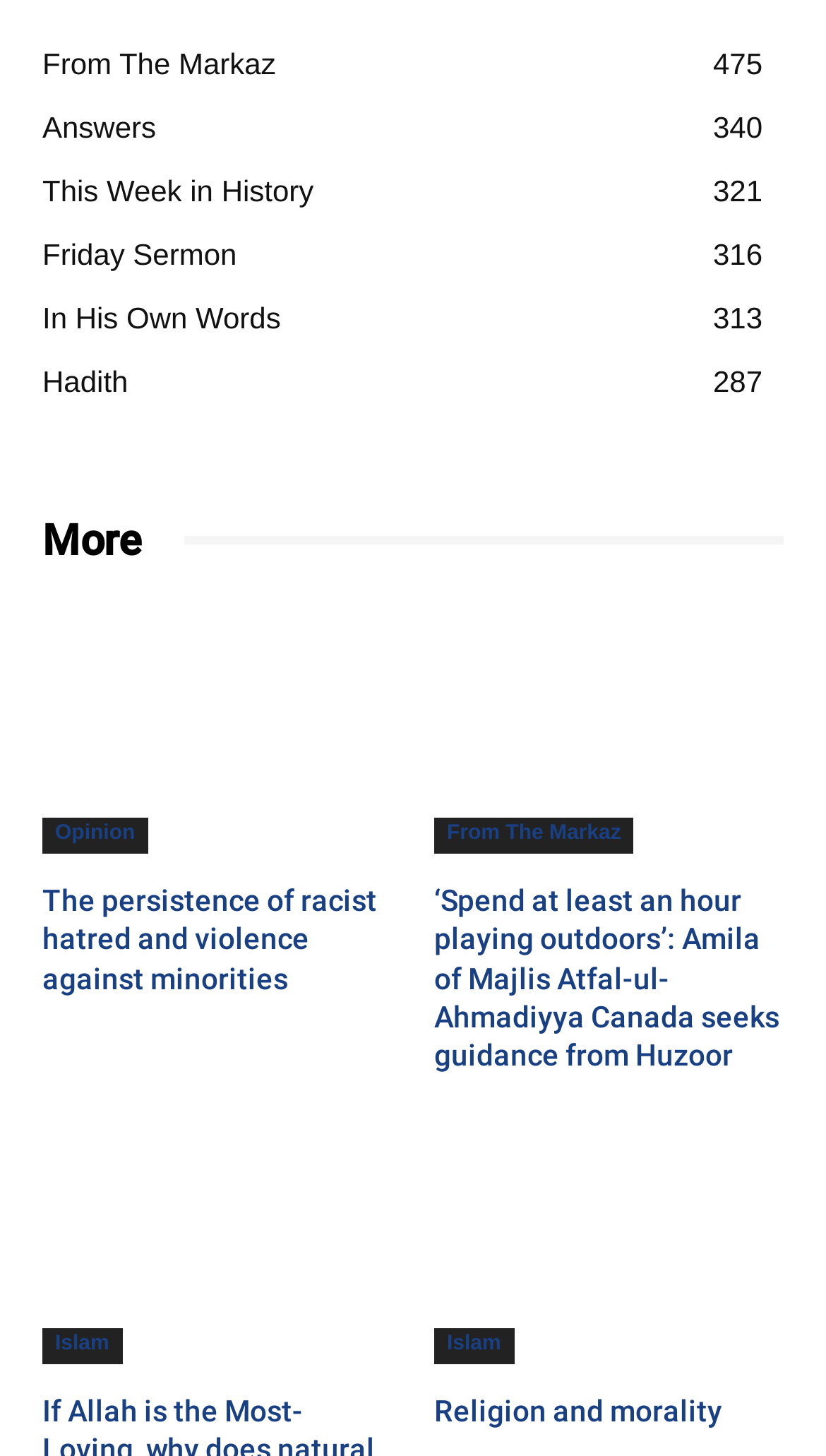What is the last link on the webpage?
Answer the question with a single word or phrase derived from the image.

Religion and morality